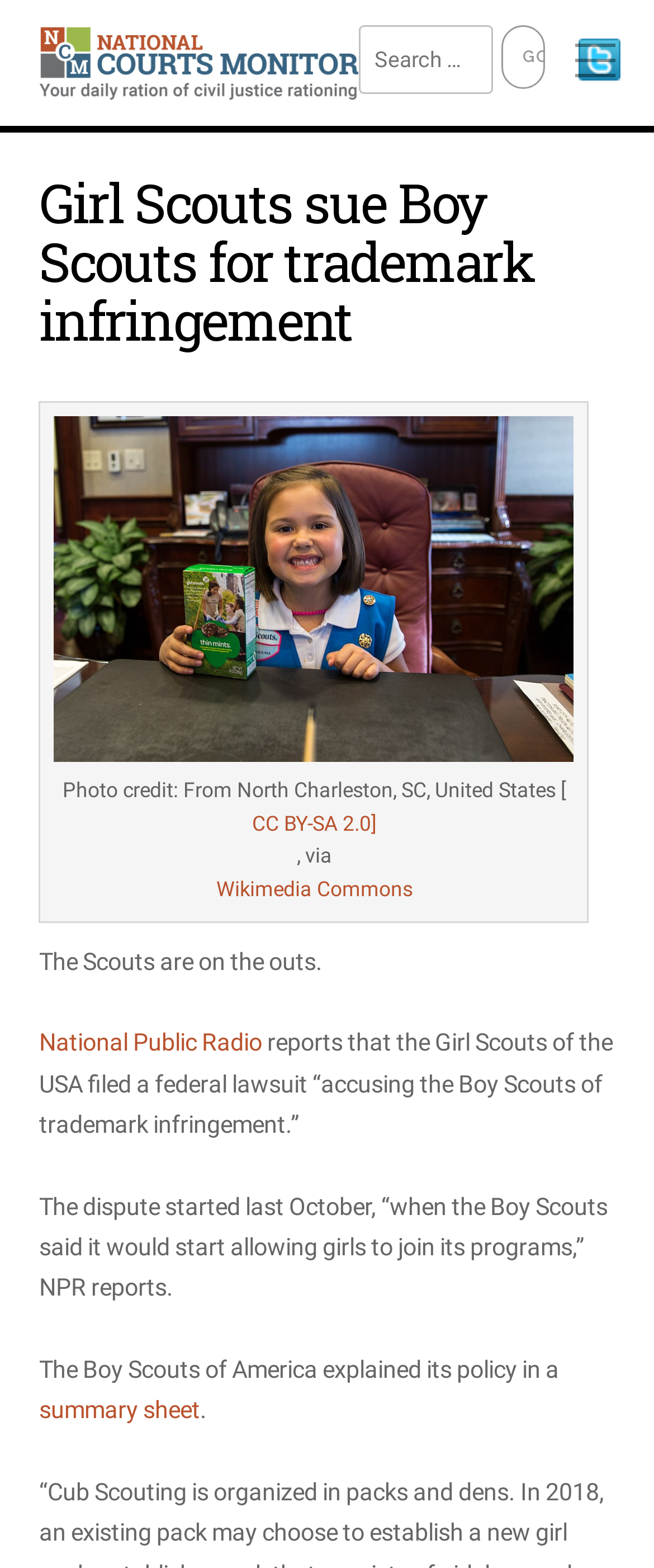Show the bounding box coordinates for the element that needs to be clicked to execute the following instruction: "Read the article on National Public Radio". Provide the coordinates in the form of four float numbers between 0 and 1, i.e., [left, top, right, bottom].

[0.06, 0.656, 0.401, 0.674]